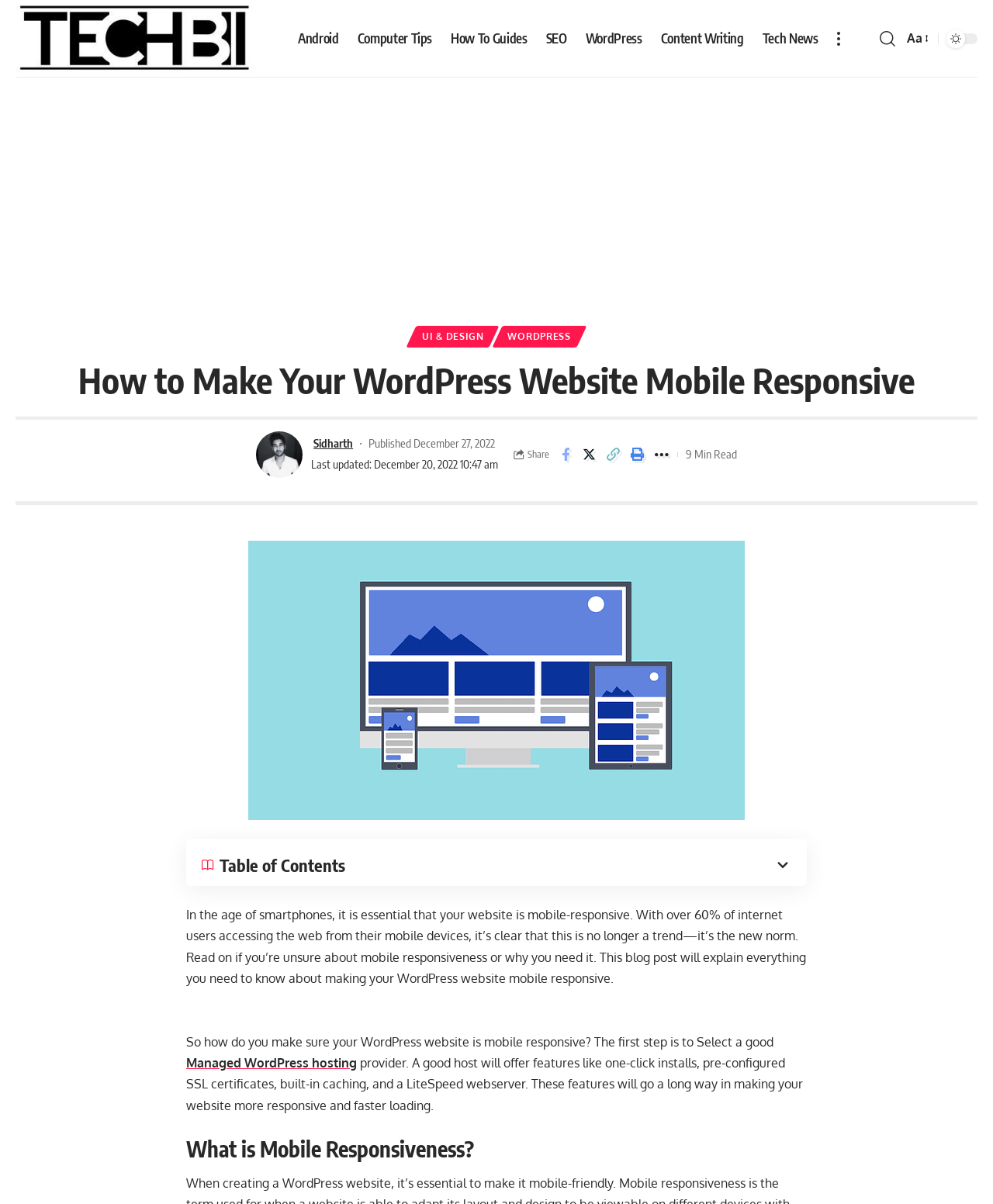Provide the bounding box coordinates of the UI element this sentence describes: "parent_node: Search aria-label="more"".

[0.833, 0.0, 0.855, 0.064]